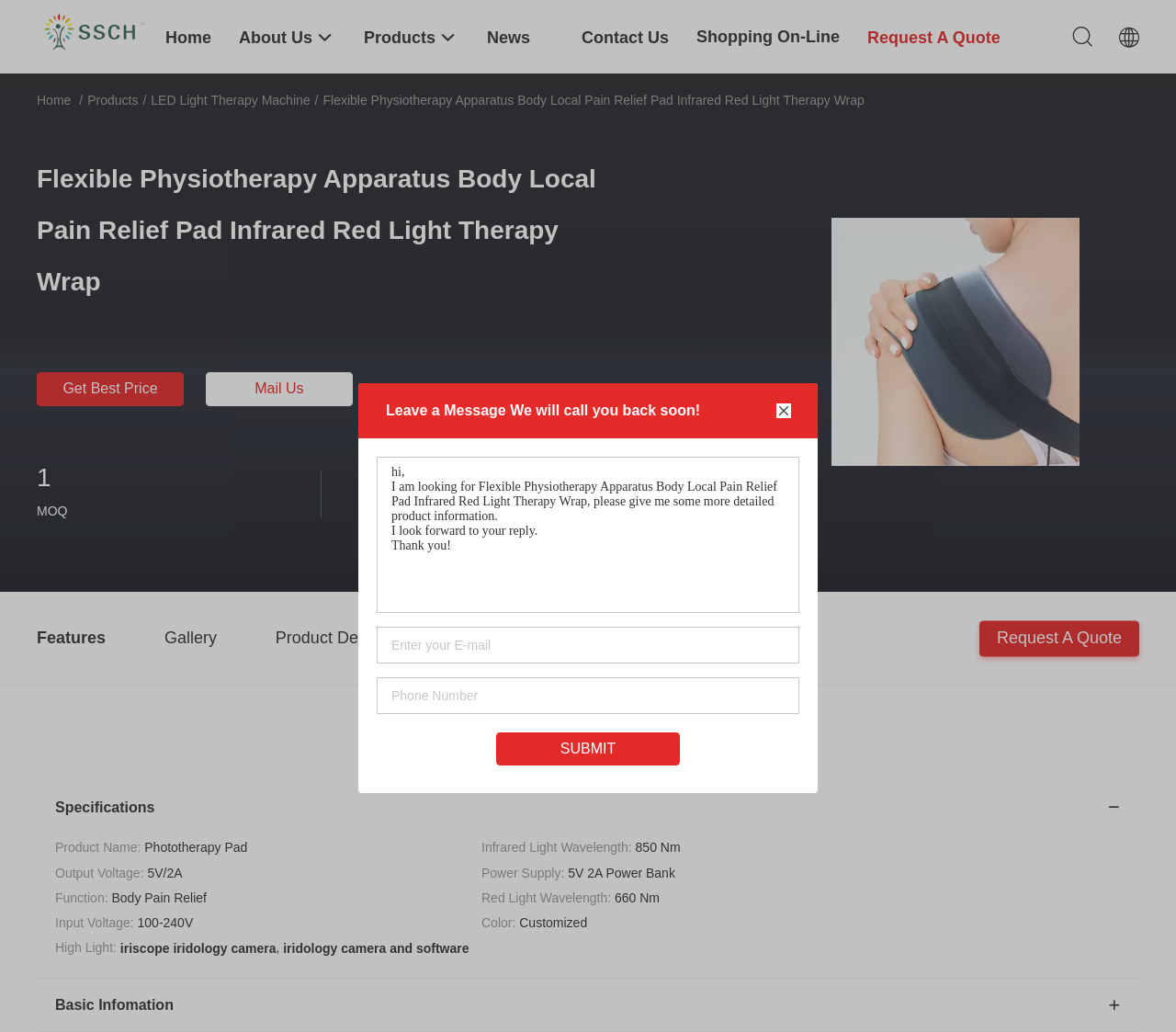Identify the bounding box for the described UI element: "Home".

[0.141, 0.0, 0.18, 0.071]